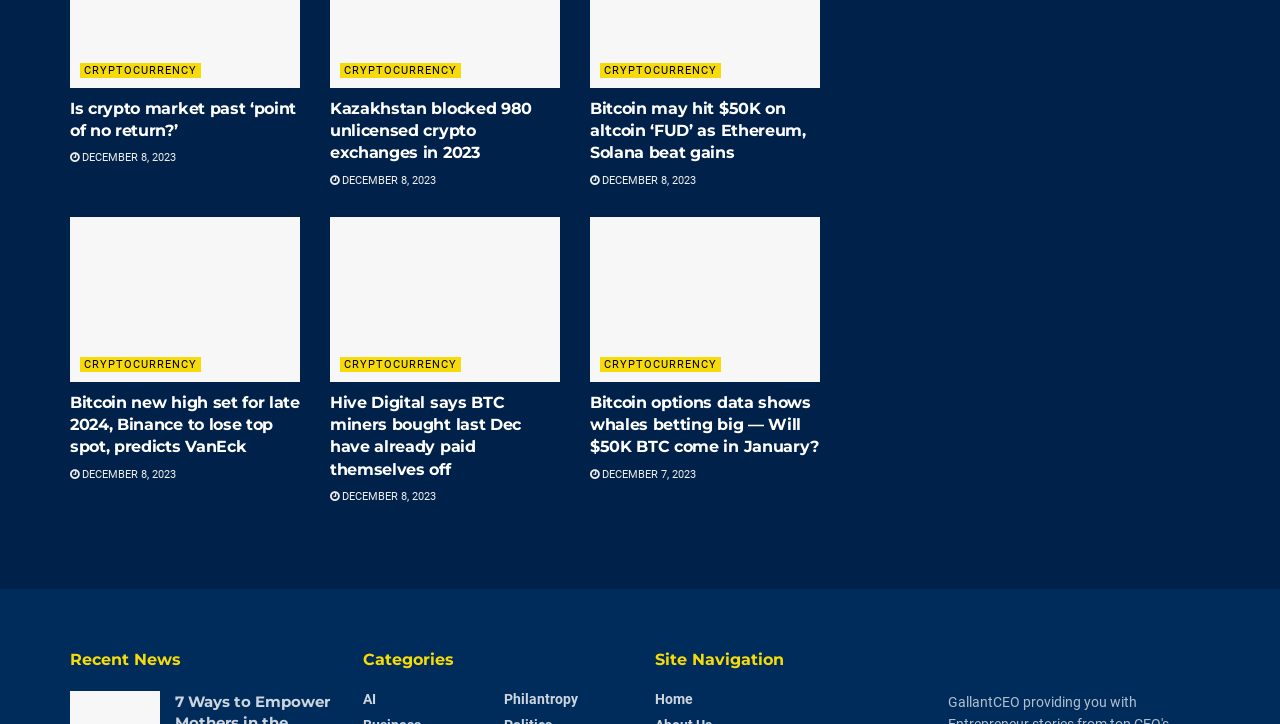Pinpoint the bounding box coordinates of the clickable area needed to execute the instruction: "Read about Bitcoin hitting $50K". The coordinates should be specified as four float numbers between 0 and 1, i.e., [left, top, right, bottom].

[0.461, 0.541, 0.641, 0.634]